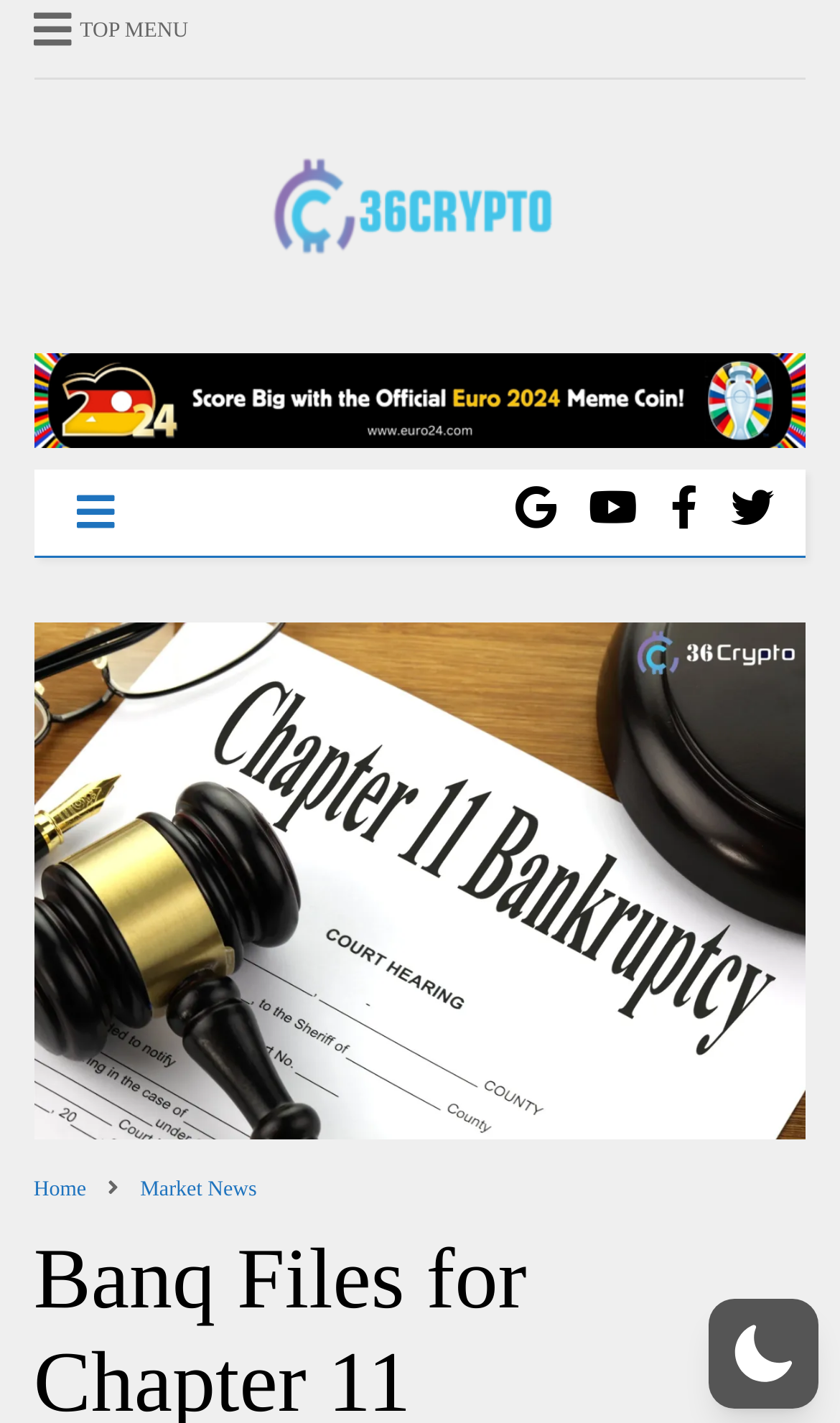Identify the bounding box coordinates for the UI element that matches this description: "TOP MENU".

[0.04, 0.0, 0.224, 0.054]